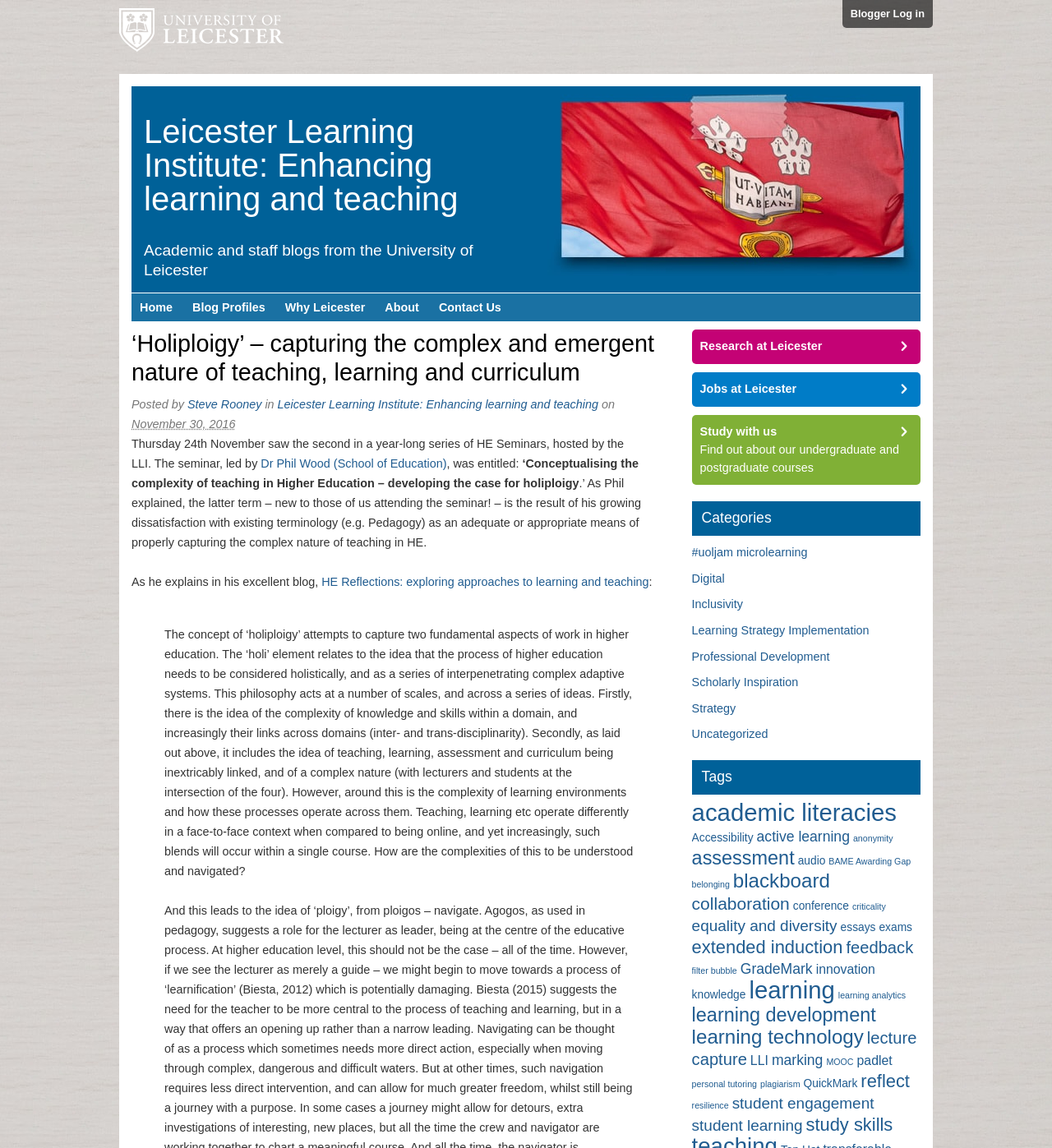Find the bounding box of the element with the following description: "Learning Strategy Implementation". The coordinates must be four float numbers between 0 and 1, formatted as [left, top, right, bottom].

[0.658, 0.543, 0.826, 0.555]